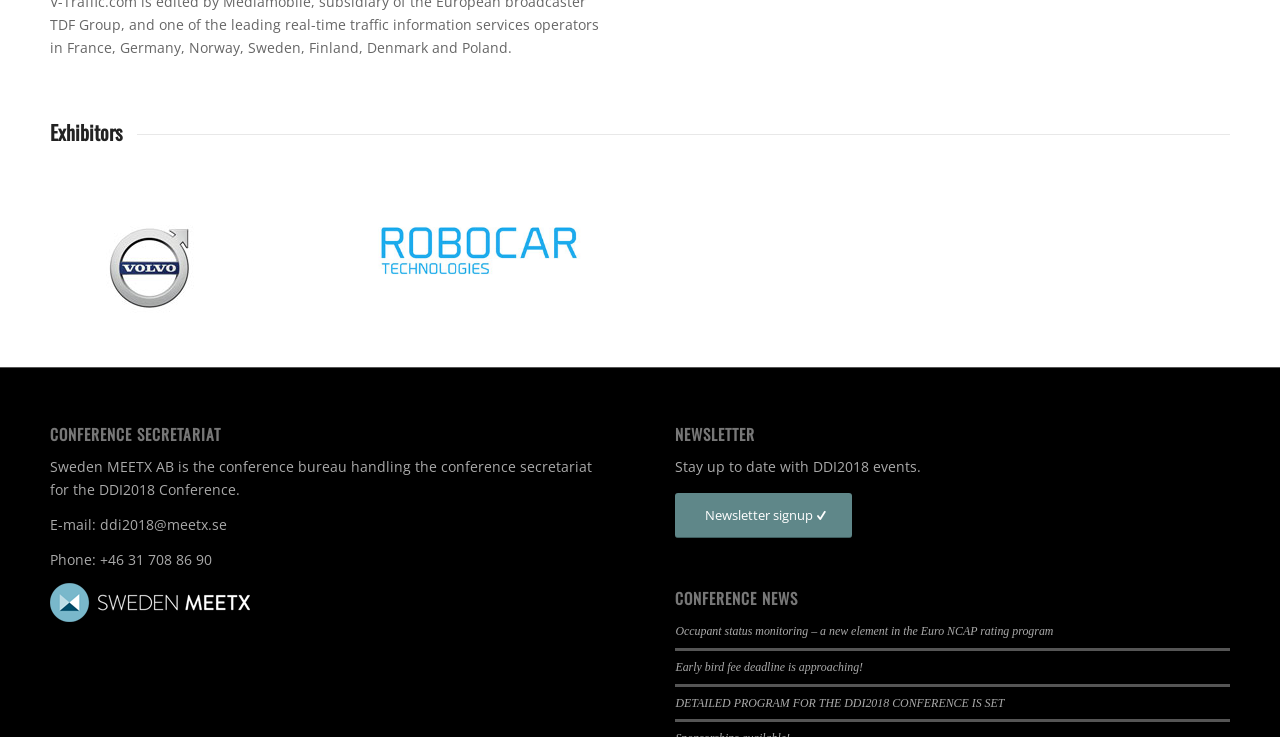What is the email of the conference secretariat?
Respond to the question with a single word or phrase according to the image.

ddi2018@meetx.se